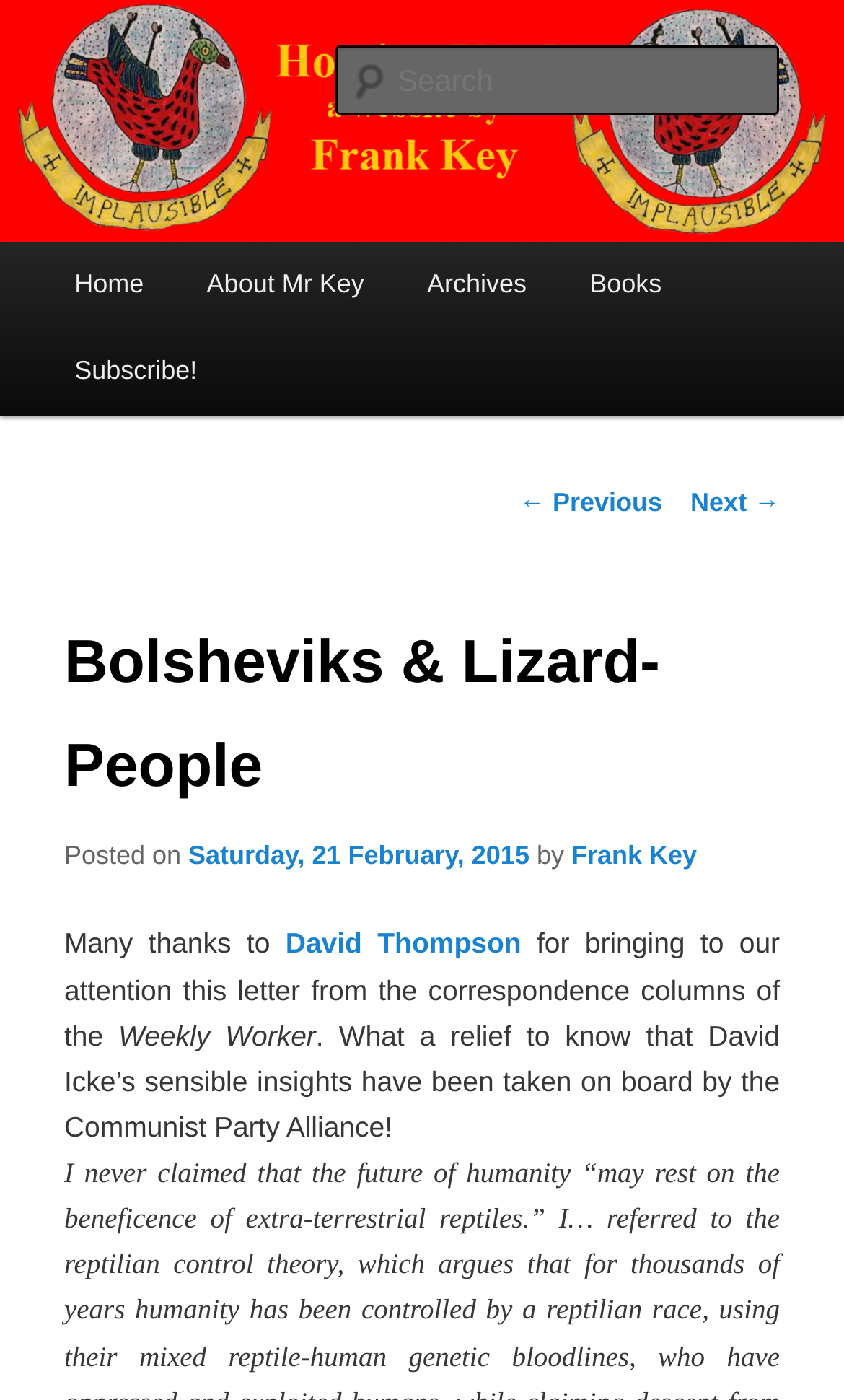What publication is mentioned in the post?
Look at the image and provide a short answer using one word or a phrase.

Weekly Worker